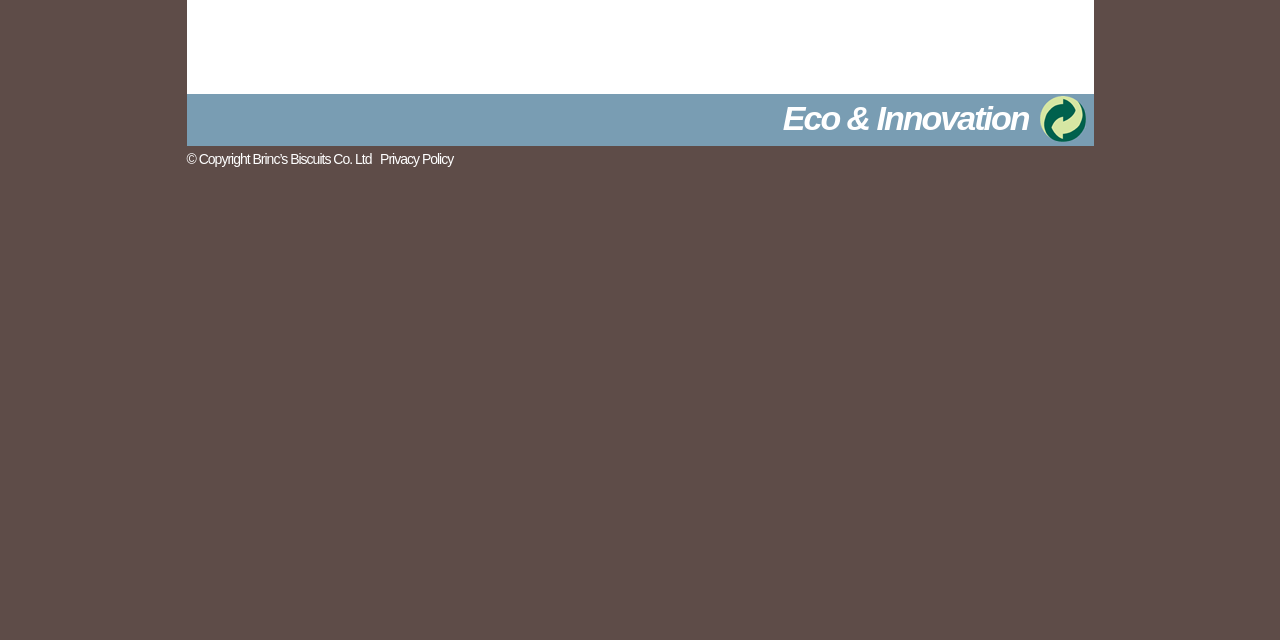Please locate the UI element described by "Innovation" and provide its bounding box coordinates.

[0.685, 0.155, 0.804, 0.214]